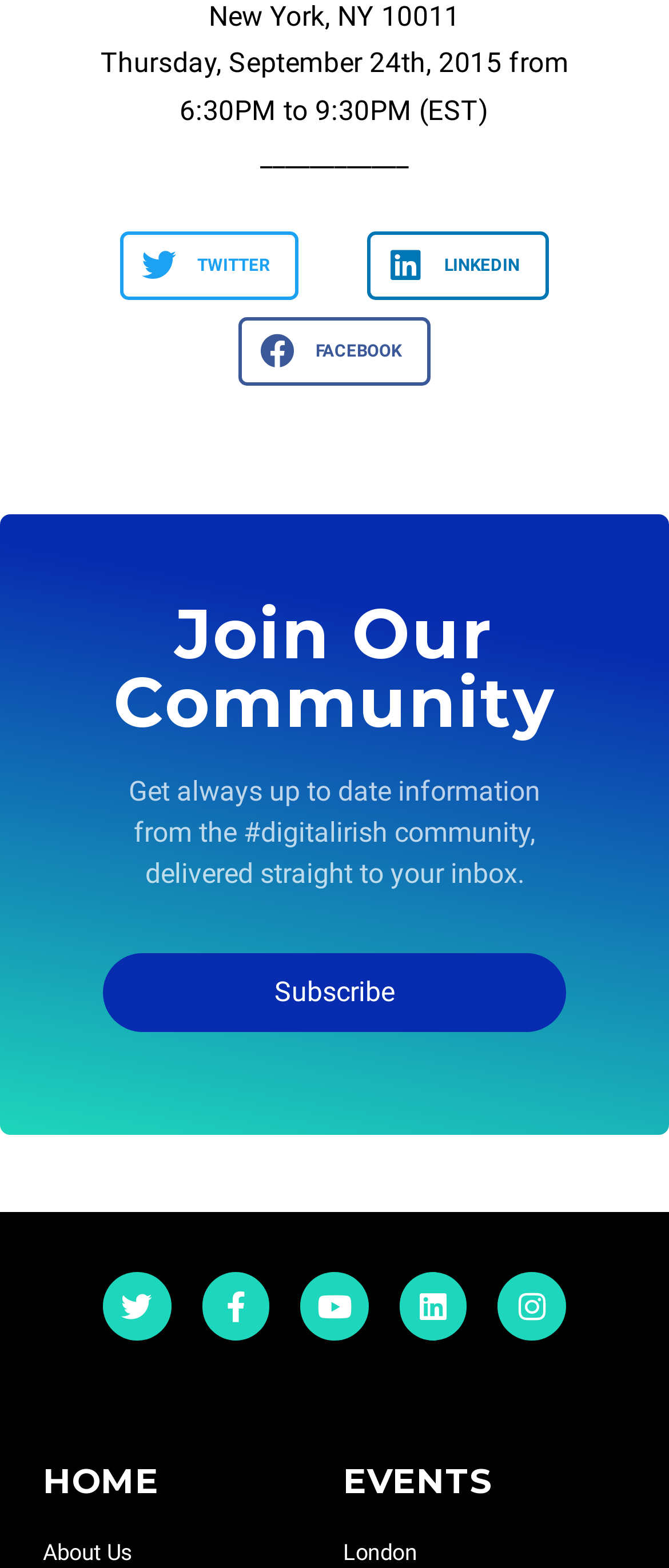Please provide the bounding box coordinates for the element that needs to be clicked to perform the instruction: "Go to the home page". The coordinates must consist of four float numbers between 0 and 1, formatted as [left, top, right, bottom].

[0.064, 0.931, 0.487, 0.958]